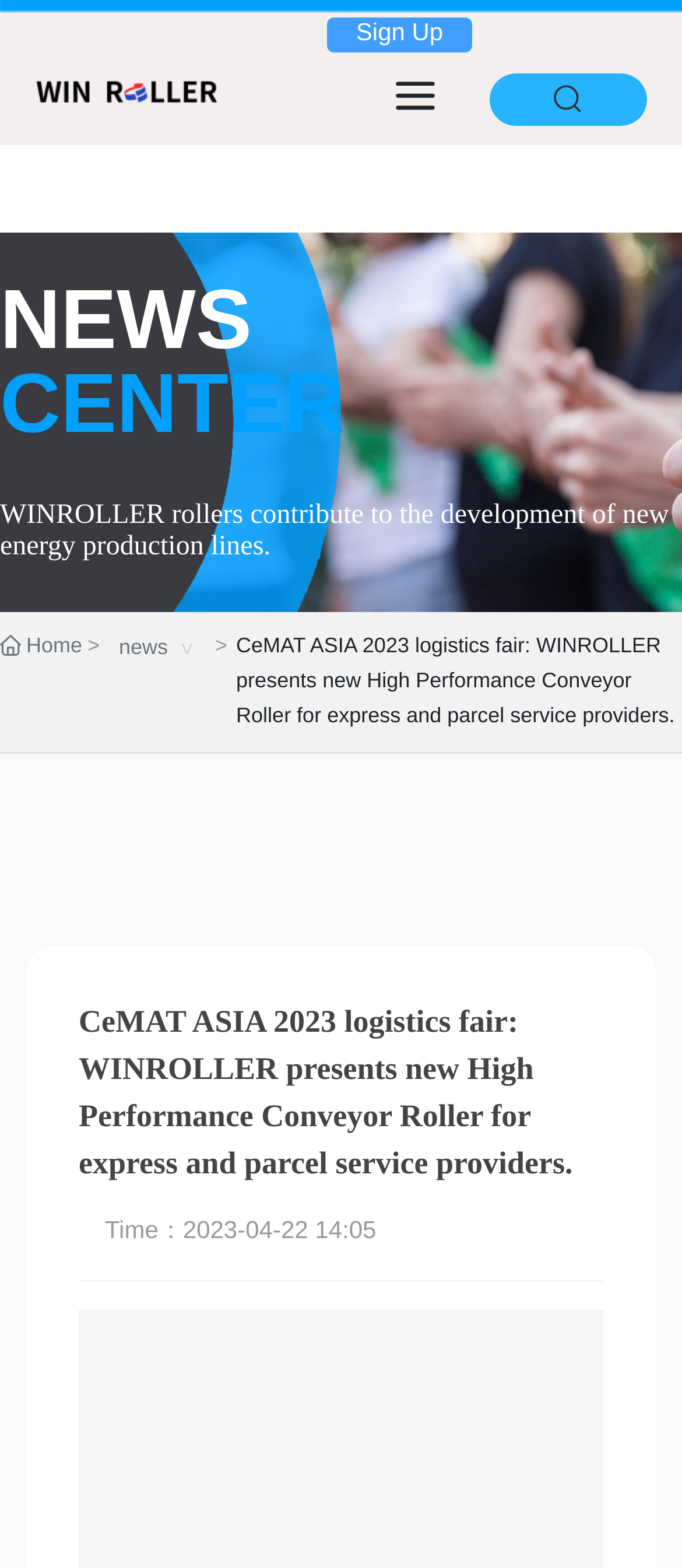Locate the UI element described by Home in the provided webpage screenshot. Return the bounding box coordinates in the format (top-left x, top-left y, bottom-right x, bottom-right y), ensuring all values are between 0 and 1.

[0.0, 0.401, 0.121, 0.423]